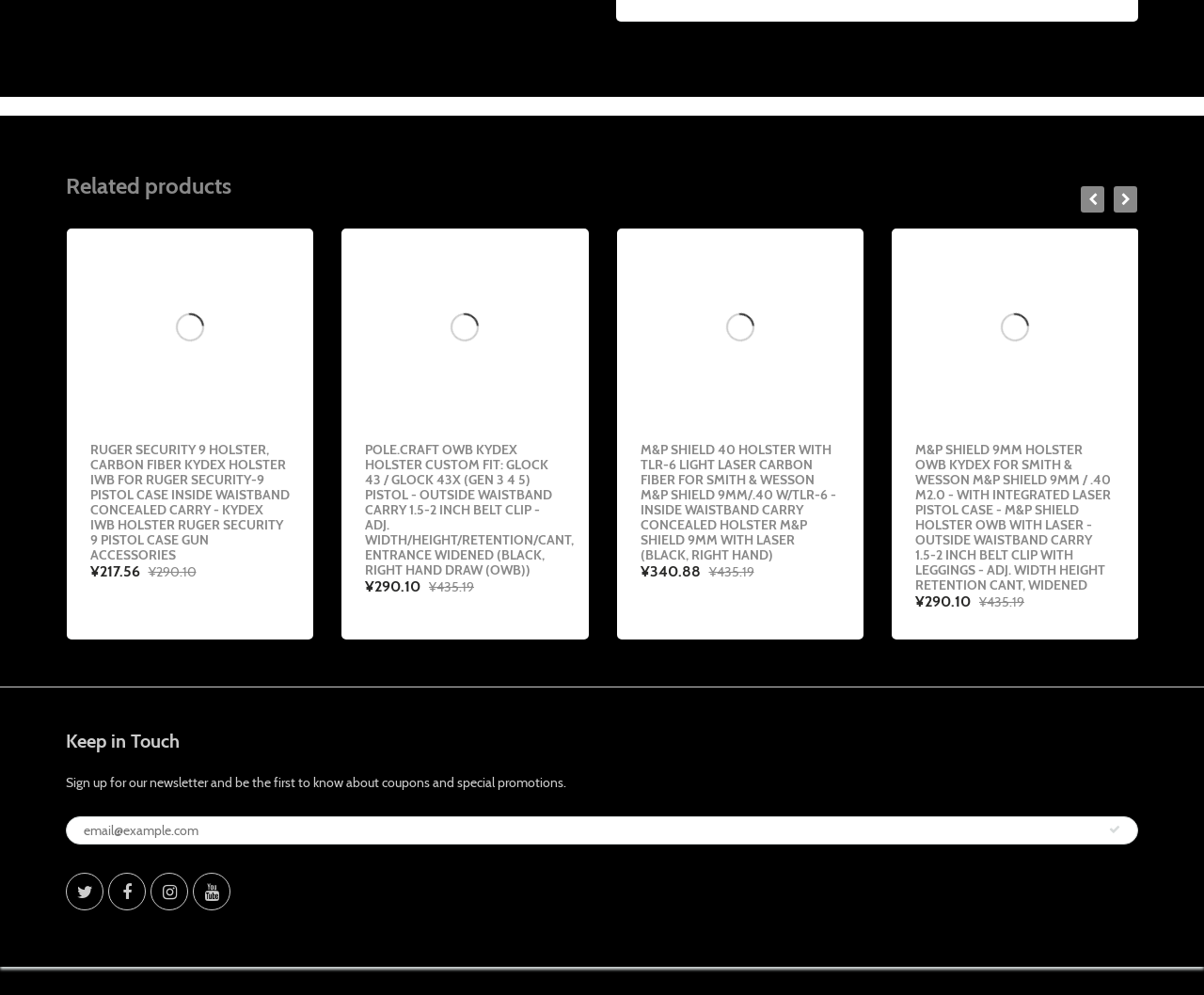Pinpoint the bounding box coordinates of the clickable area needed to execute the instruction: "Click on Entertainment". The coordinates should be specified as four float numbers between 0 and 1, i.e., [left, top, right, bottom].

None